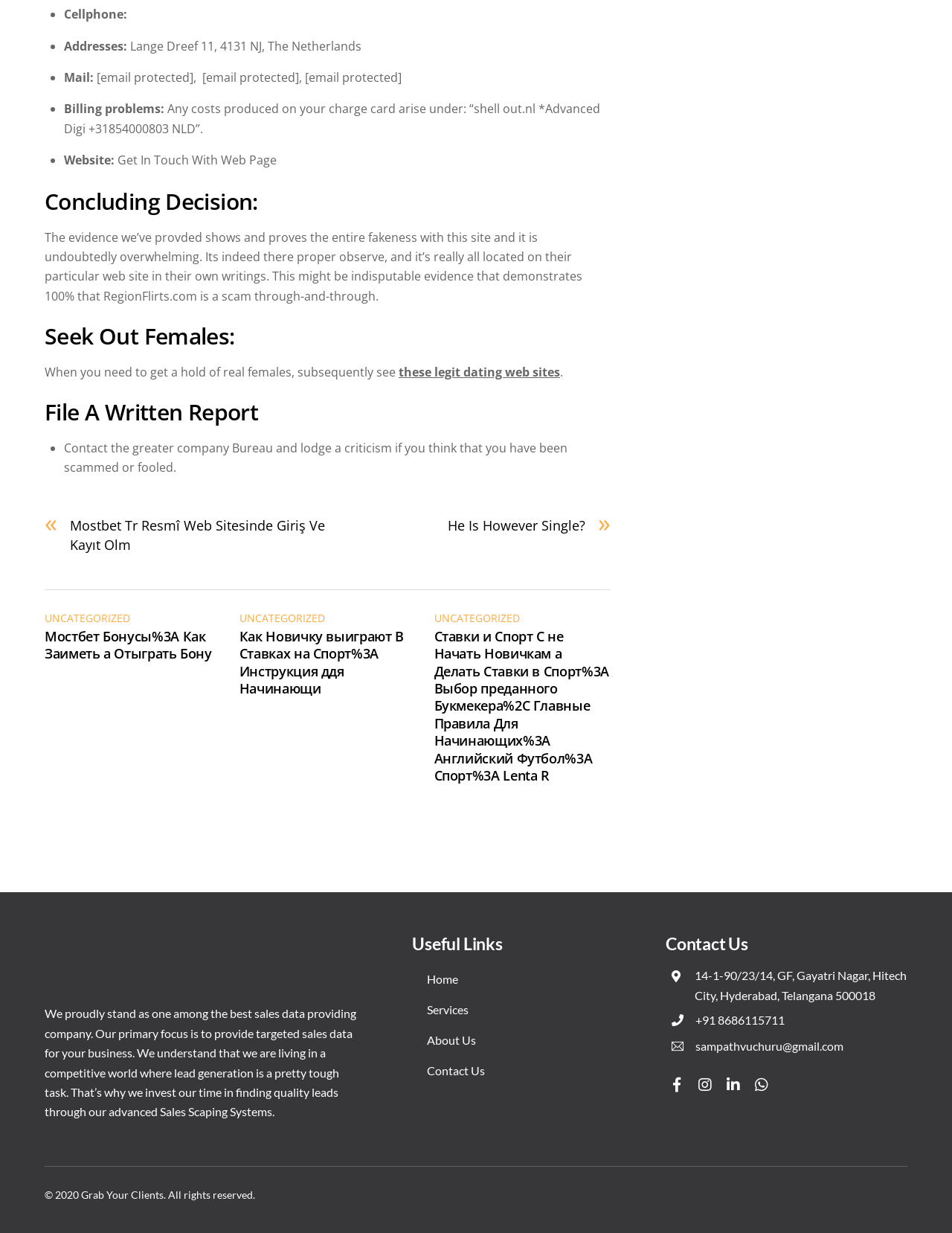Please find the bounding box coordinates of the element's region to be clicked to carry out this instruction: "Read 'The evidence we’ve provded shows and proves the entire fakeness with this site and it is undoubtedly overwhelming.'".

[0.047, 0.186, 0.612, 0.247]